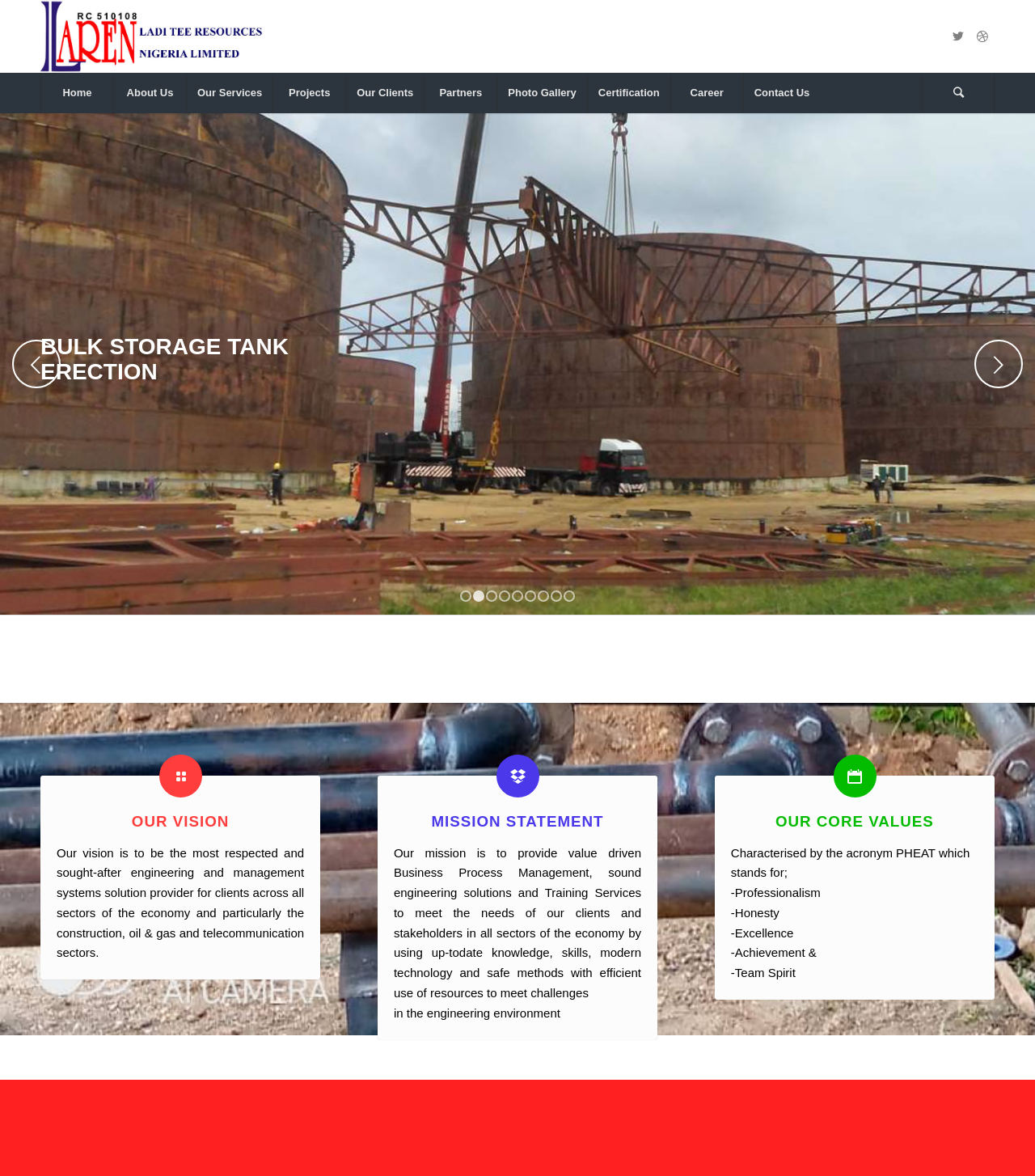Can you identify the bounding box coordinates of the clickable region needed to carry out this instruction: 'Learn about our vision'? The coordinates should be four float numbers within the range of 0 to 1, stated as [left, top, right, bottom].

[0.055, 0.691, 0.294, 0.706]